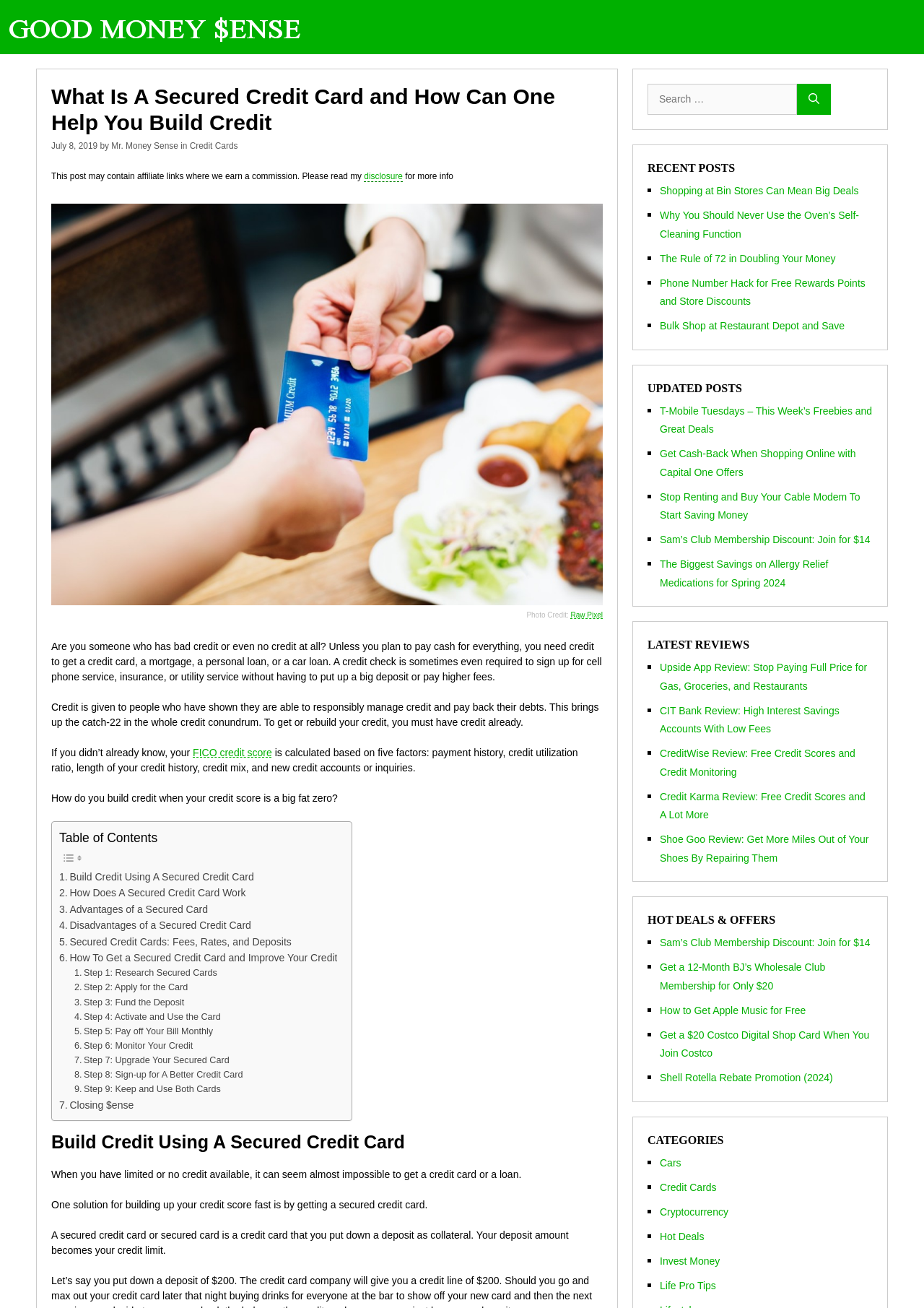How many factors are used to calculate FICO credit score?
Ensure your answer is thorough and detailed.

According to the webpage, FICO credit score is calculated based on five factors: payment history, credit utilization ratio, length of your credit history, credit mix, and new credit accounts or inquiries.